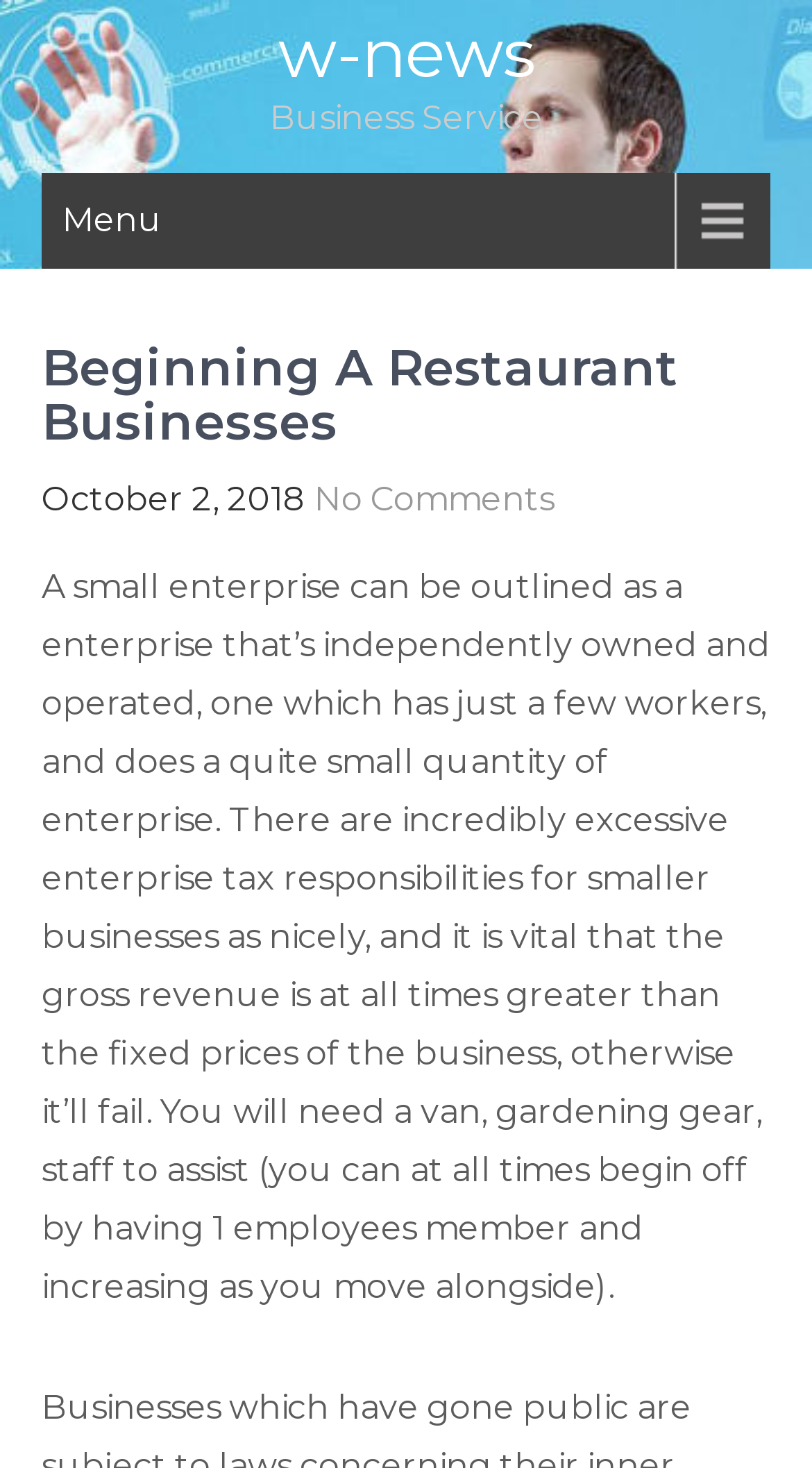How many employees can one start with?
Could you please answer the question thoroughly and with as much detail as possible?

According to the webpage, one can start a small business with just one employee and expand as the business grows.